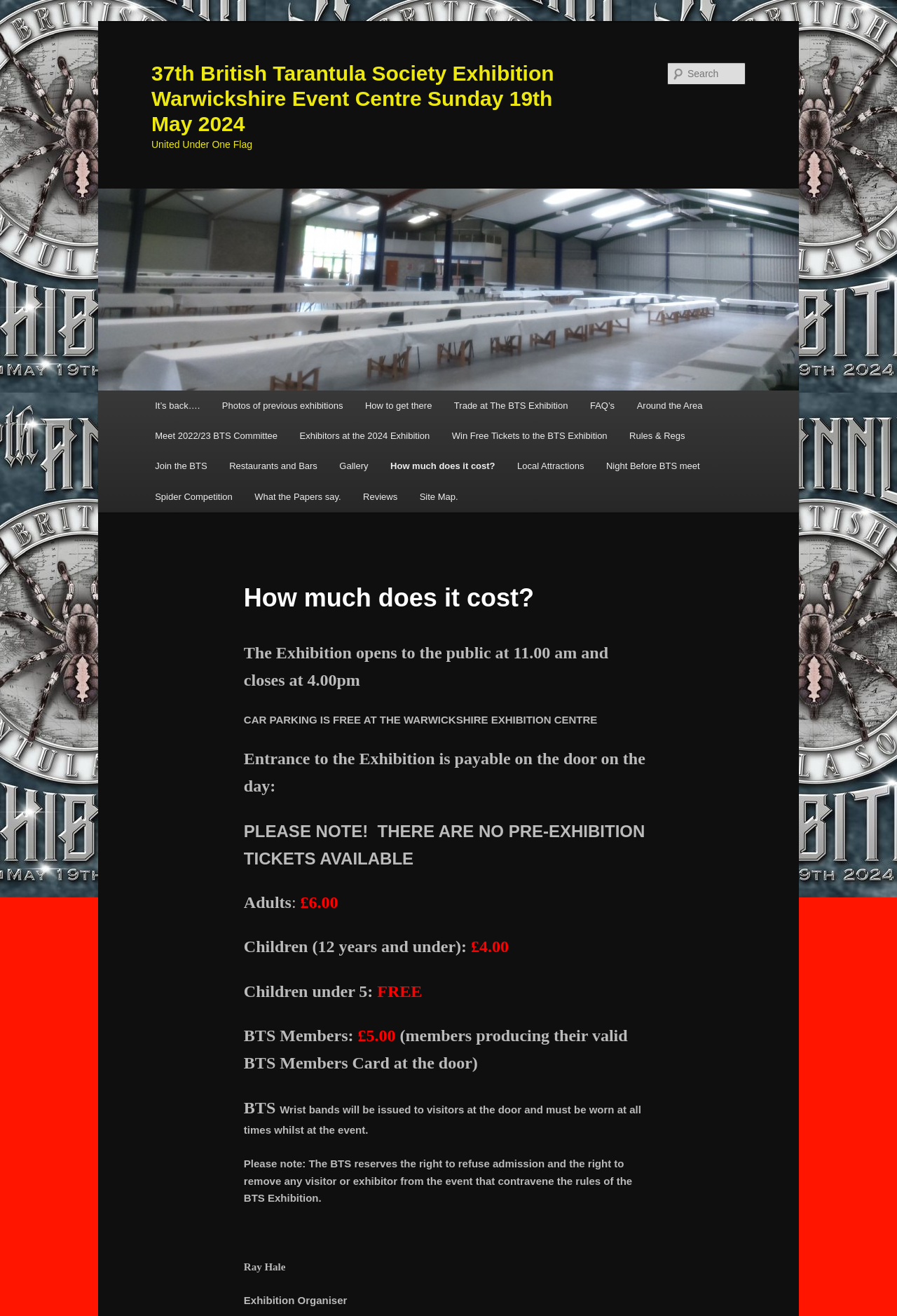Is car parking free at the Warwickshire Exhibition Centre?
Kindly answer the question with as much detail as you can.

The answer can be found in the section 'How much does it cost?' which states that 'CAR PARKING IS FREE AT THE WARWICKSHIRE EXHIBITION CENTRE'.